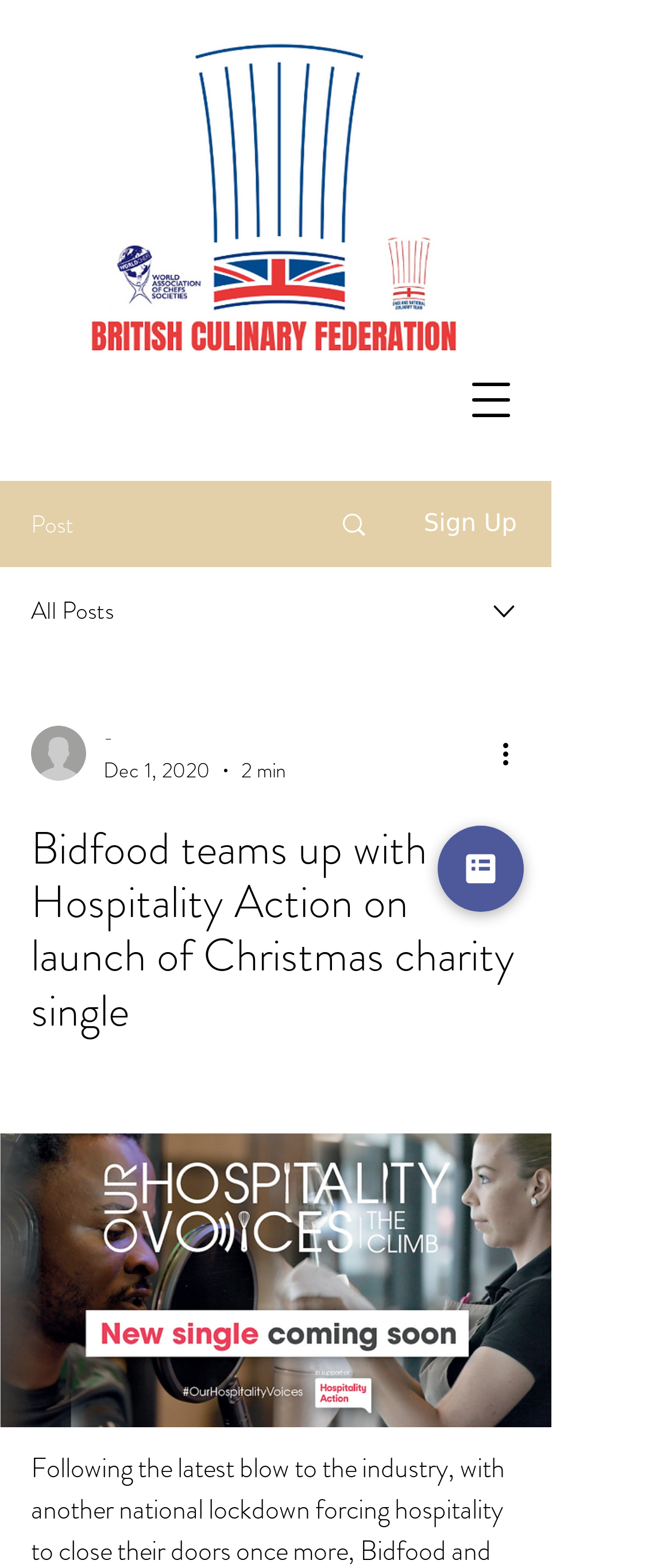What is the main heading displayed on the webpage? Please provide the text.

Bidfood teams up with Hospitality Action on launch of Christmas charity single